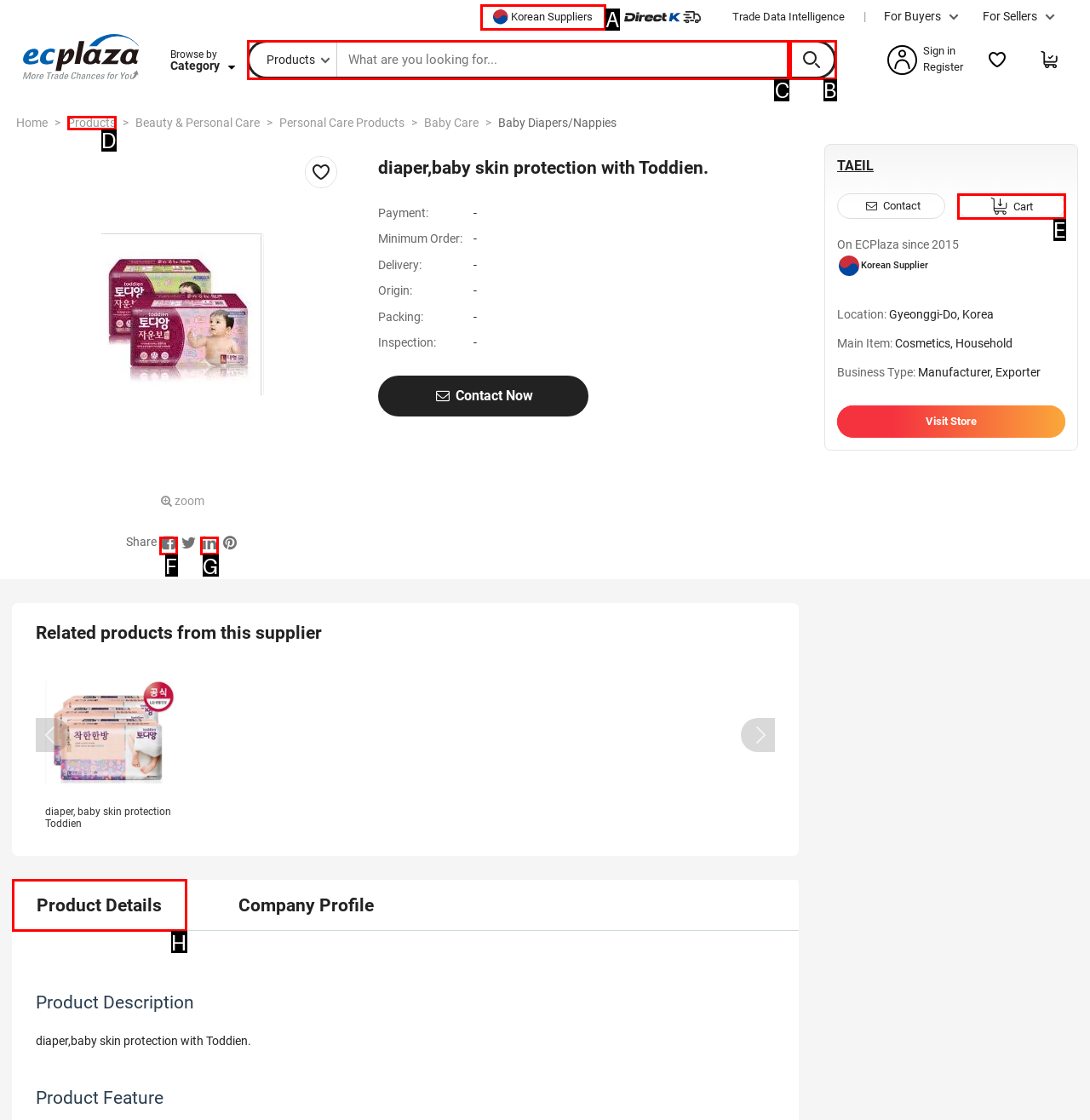Determine the HTML element to be clicked to complete the task: Search for products. Answer by giving the letter of the selected option.

C